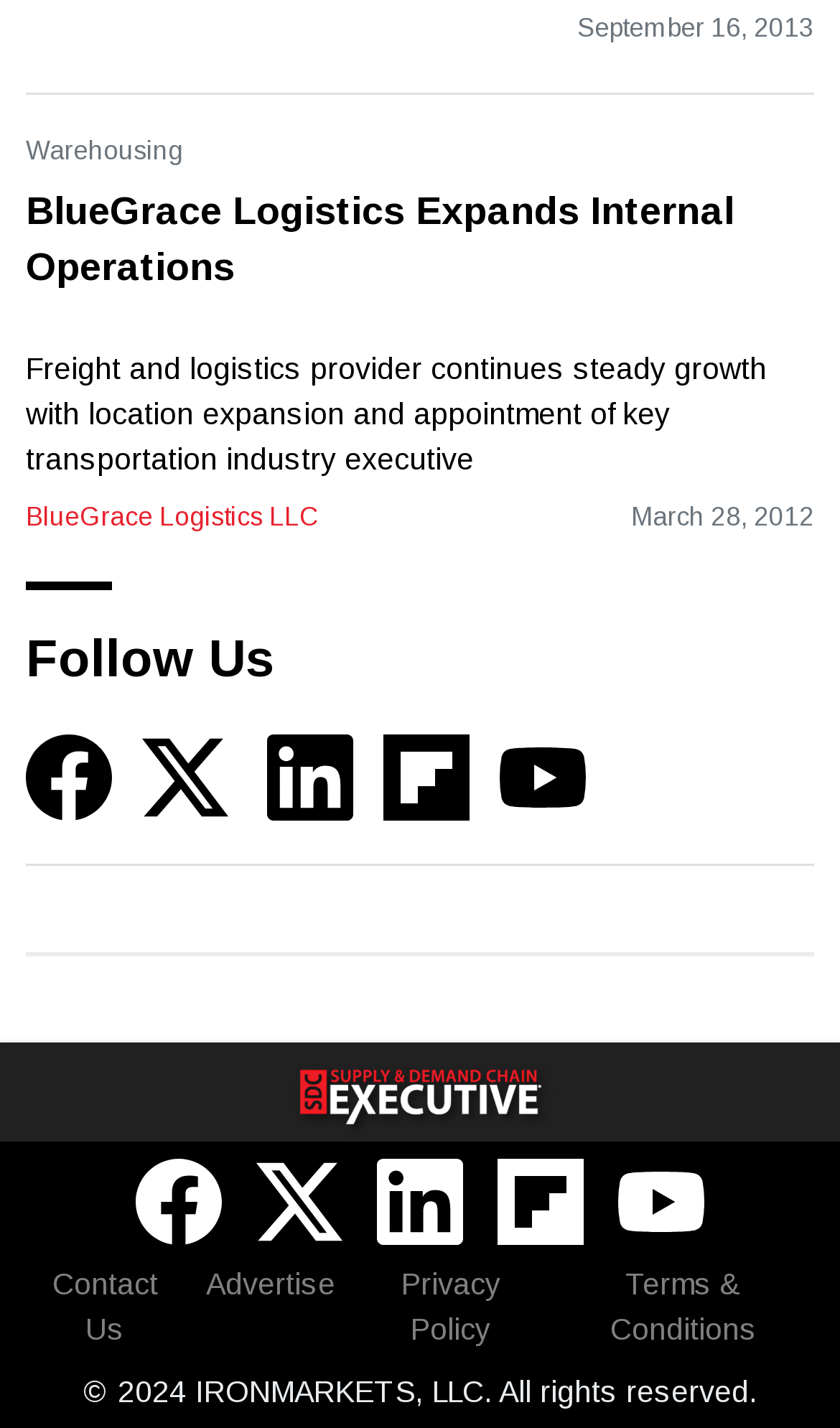Determine the bounding box coordinates of the clickable region to execute the instruction: "Click on Warehousing". The coordinates should be four float numbers between 0 and 1, denoted as [left, top, right, bottom].

[0.031, 0.091, 0.218, 0.121]